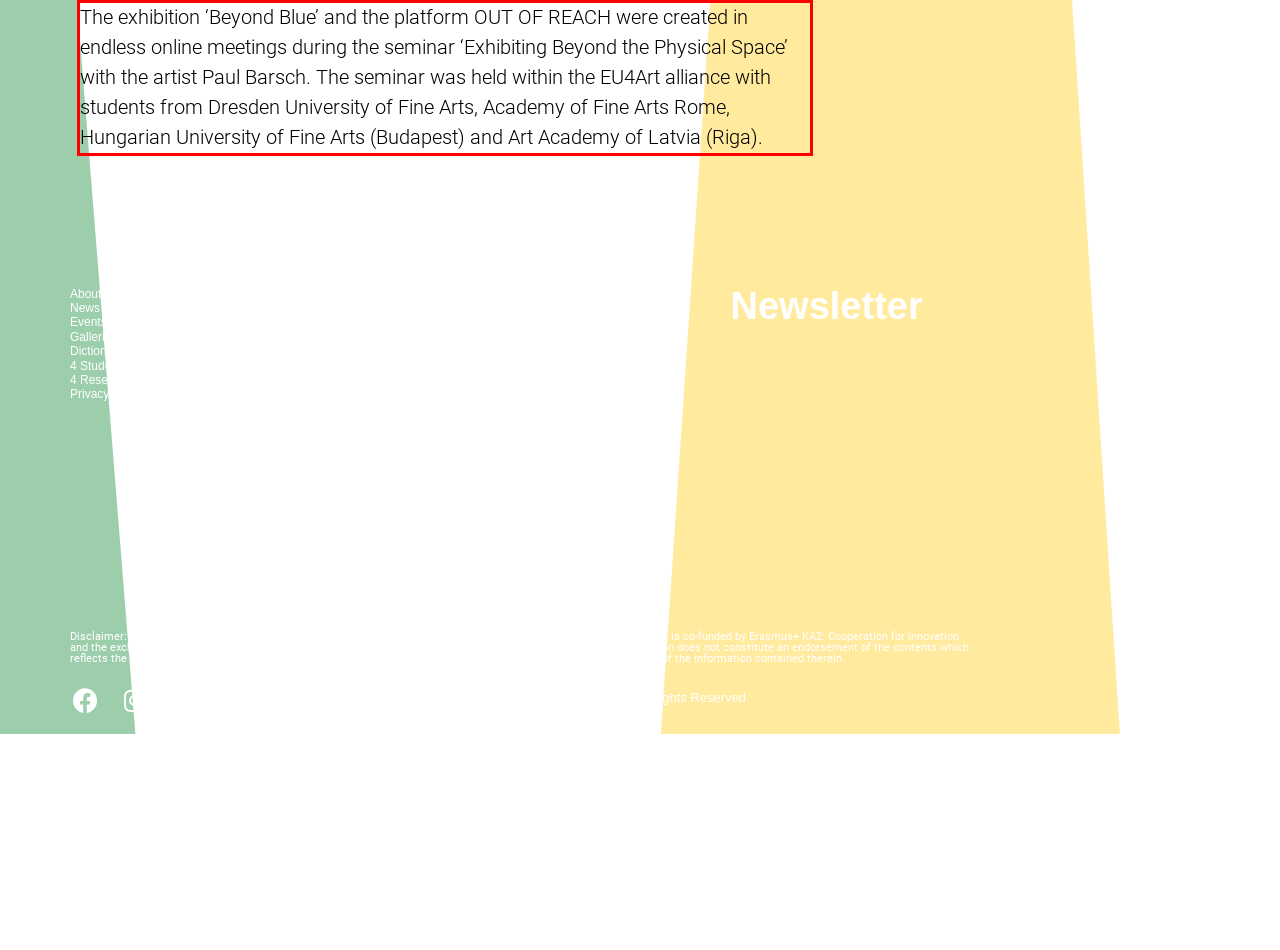The screenshot provided shows a webpage with a red bounding box. Apply OCR to the text within this red bounding box and provide the extracted content.

The exhibition ‘Beyond Blue’ and the platform OUT OF REACH were created in endless online meetings during the seminar ‘Exhibiting Beyond the Physical Space’ with the artist Paul Barsch. The seminar was held within the EU4Art alliance with students from Dresden University of Fine Arts, Academy of Fine Arts Rome, Hungarian University of Fine Arts (Budapest) and Art Academy of Latvia (Riga).